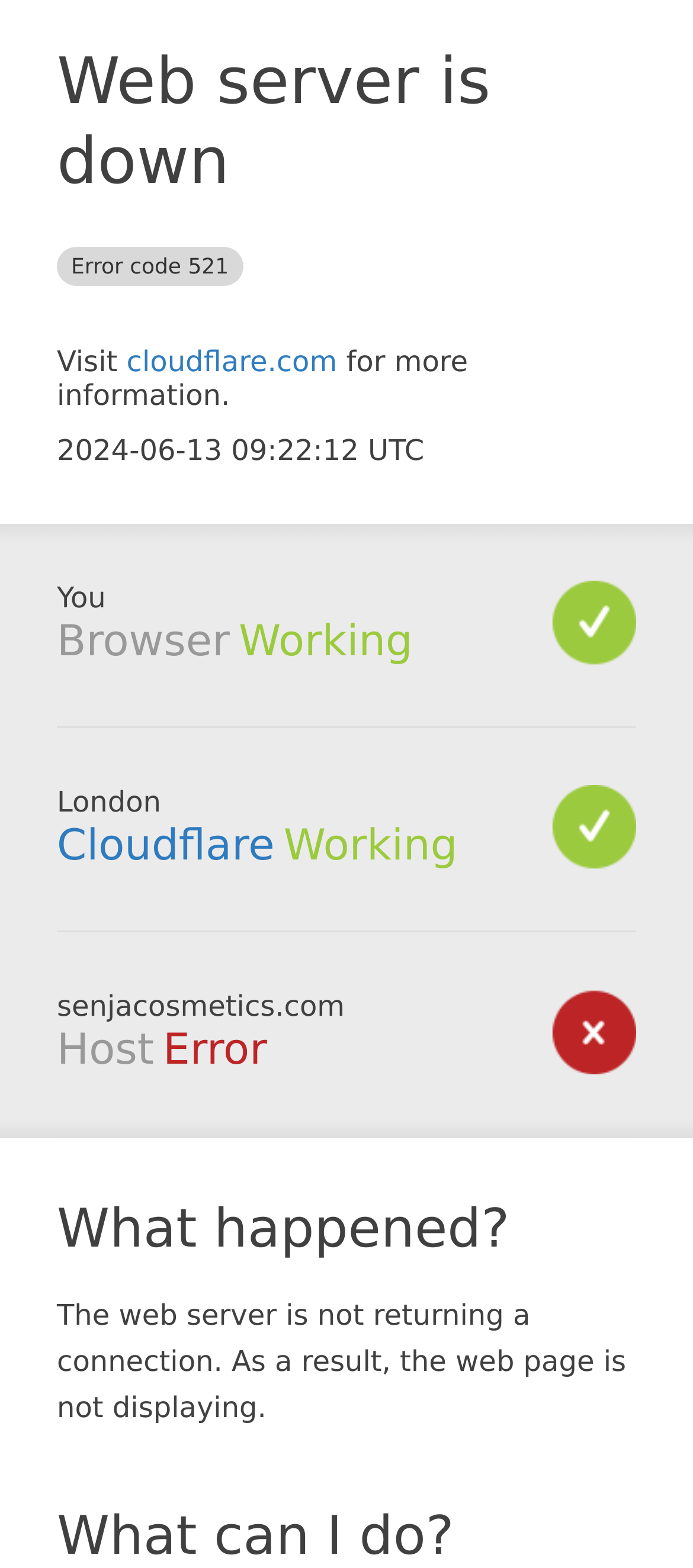Please find and report the primary heading text from the webpage.

Web server is down Error code 521